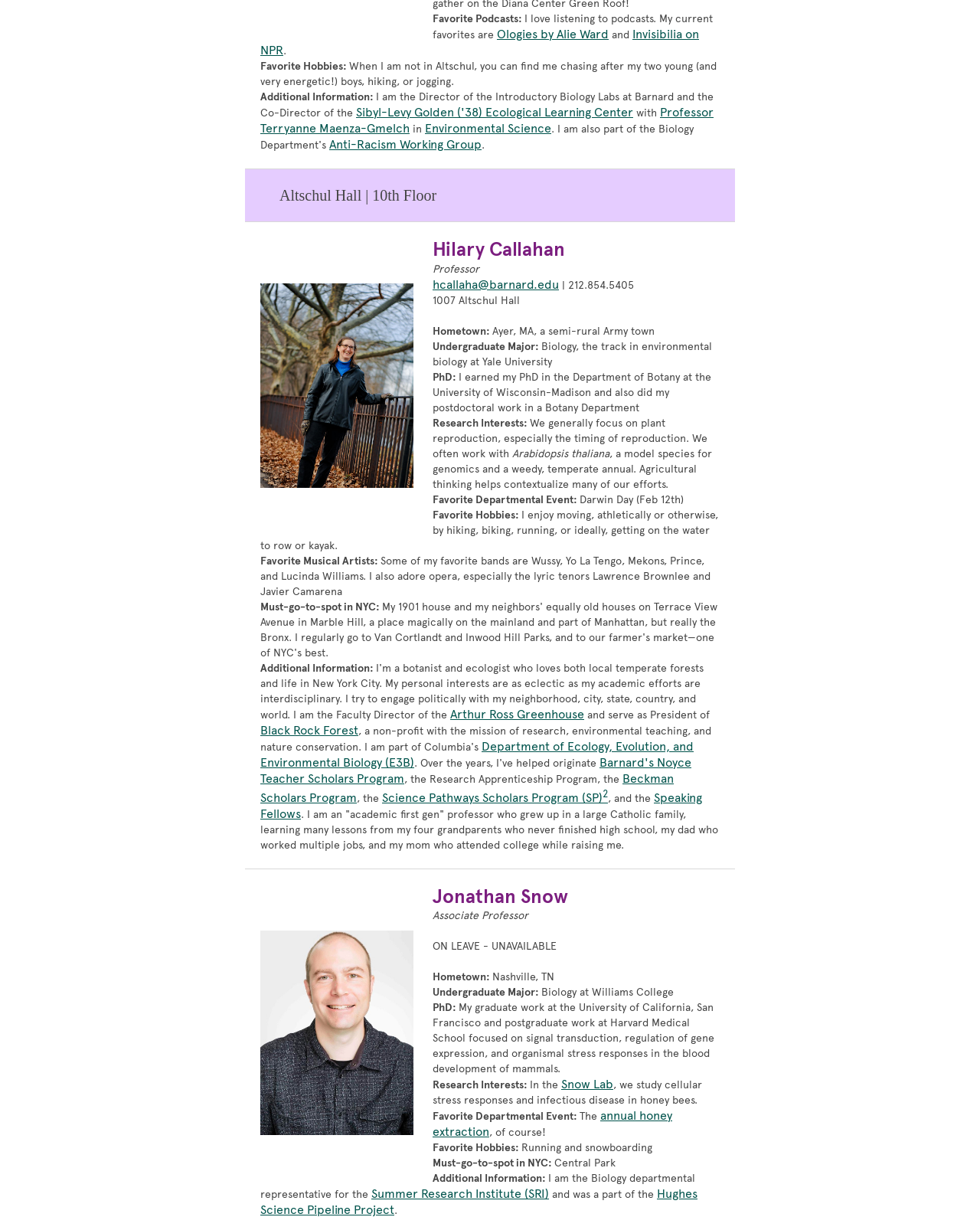Use a single word or phrase to answer the following:
What is the name of the greenhouse?

Arthur Ross Greenhouse